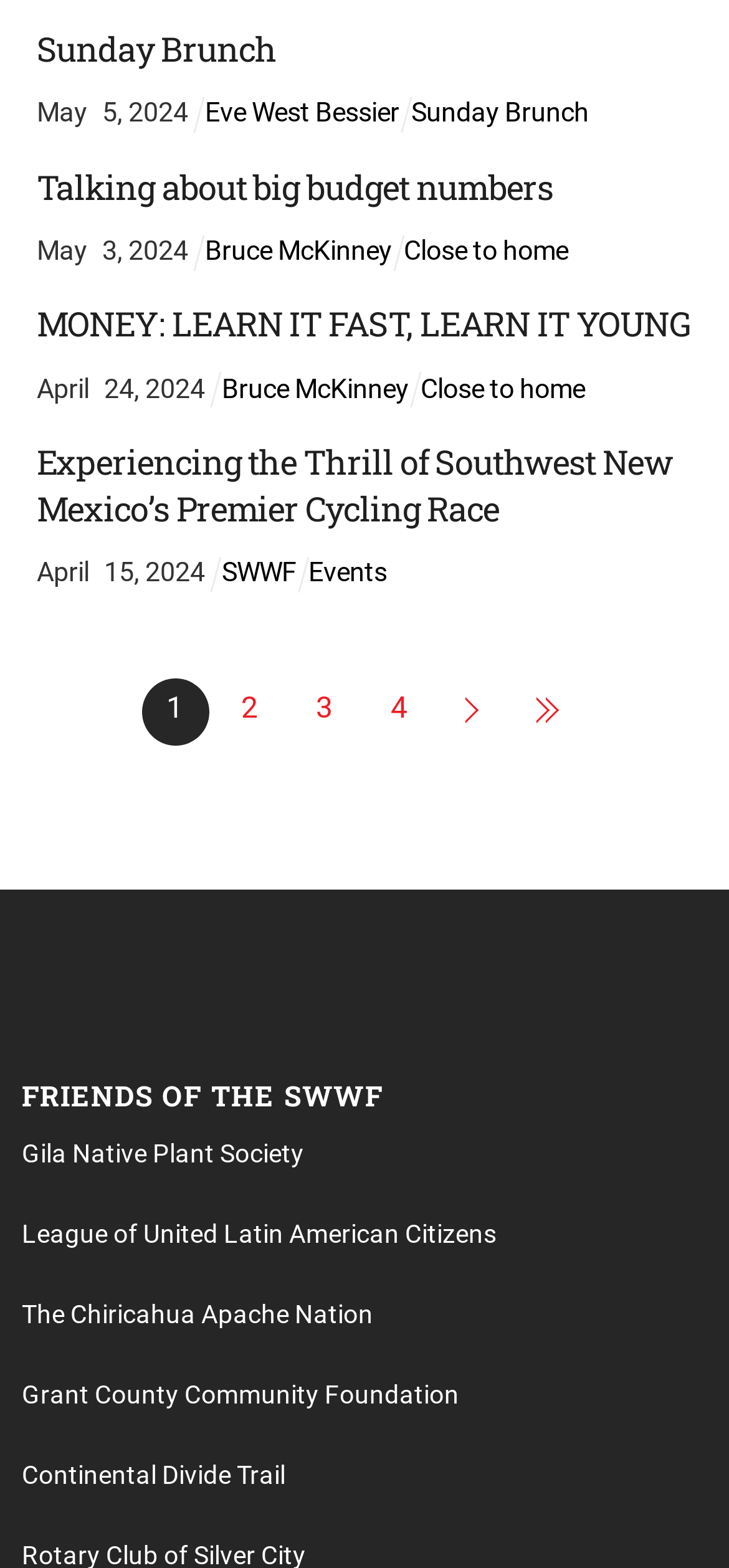Please identify the bounding box coordinates of the area that needs to be clicked to follow this instruction: "Read about Experiencing the Thrill of Southwest New Mexico’s Premier Cycling Race".

[0.05, 0.28, 0.923, 0.339]